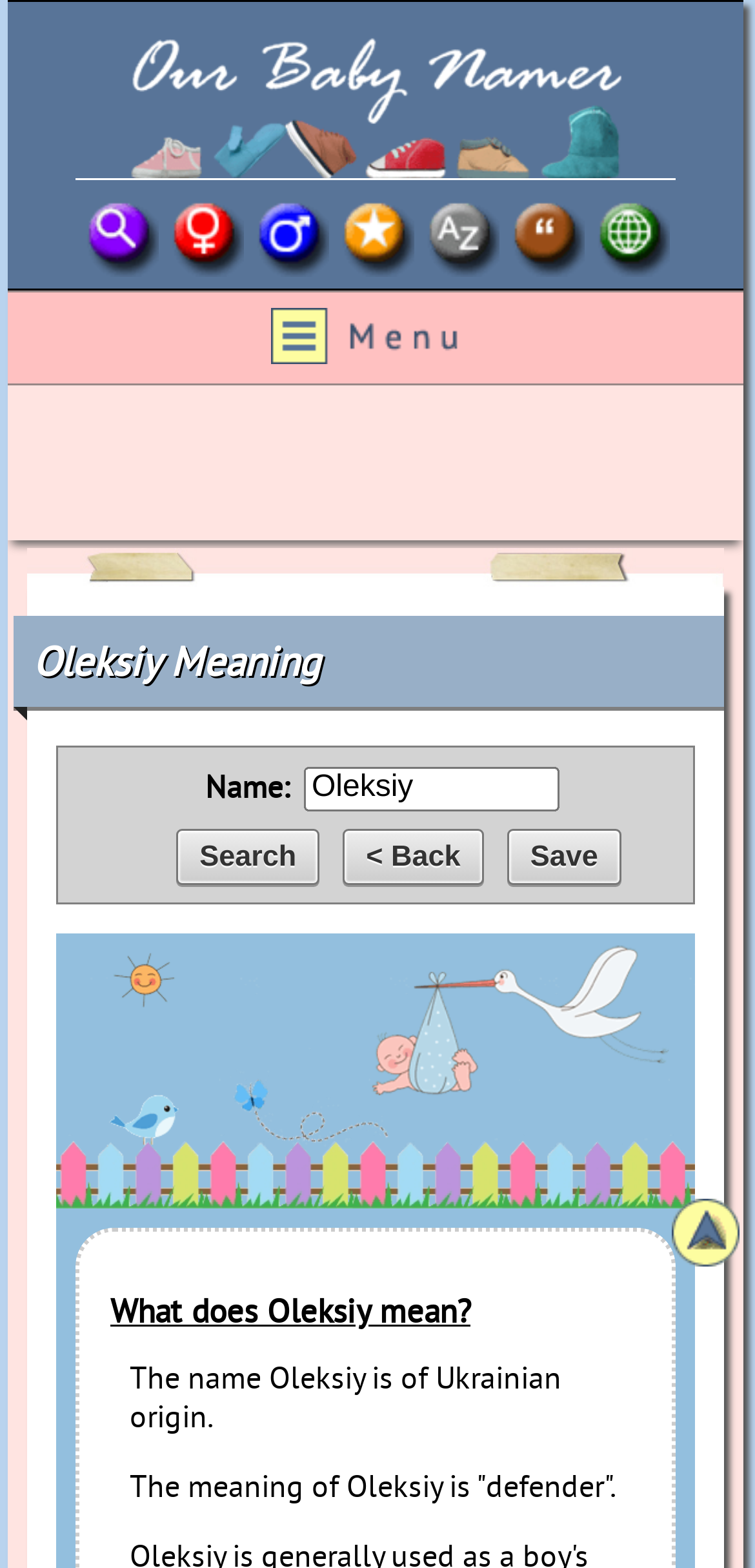Find the bounding box coordinates for the area you need to click to carry out the instruction: "Click the Search button". The coordinates should be four float numbers between 0 and 1, indicated as [left, top, right, bottom].

[0.233, 0.529, 0.423, 0.564]